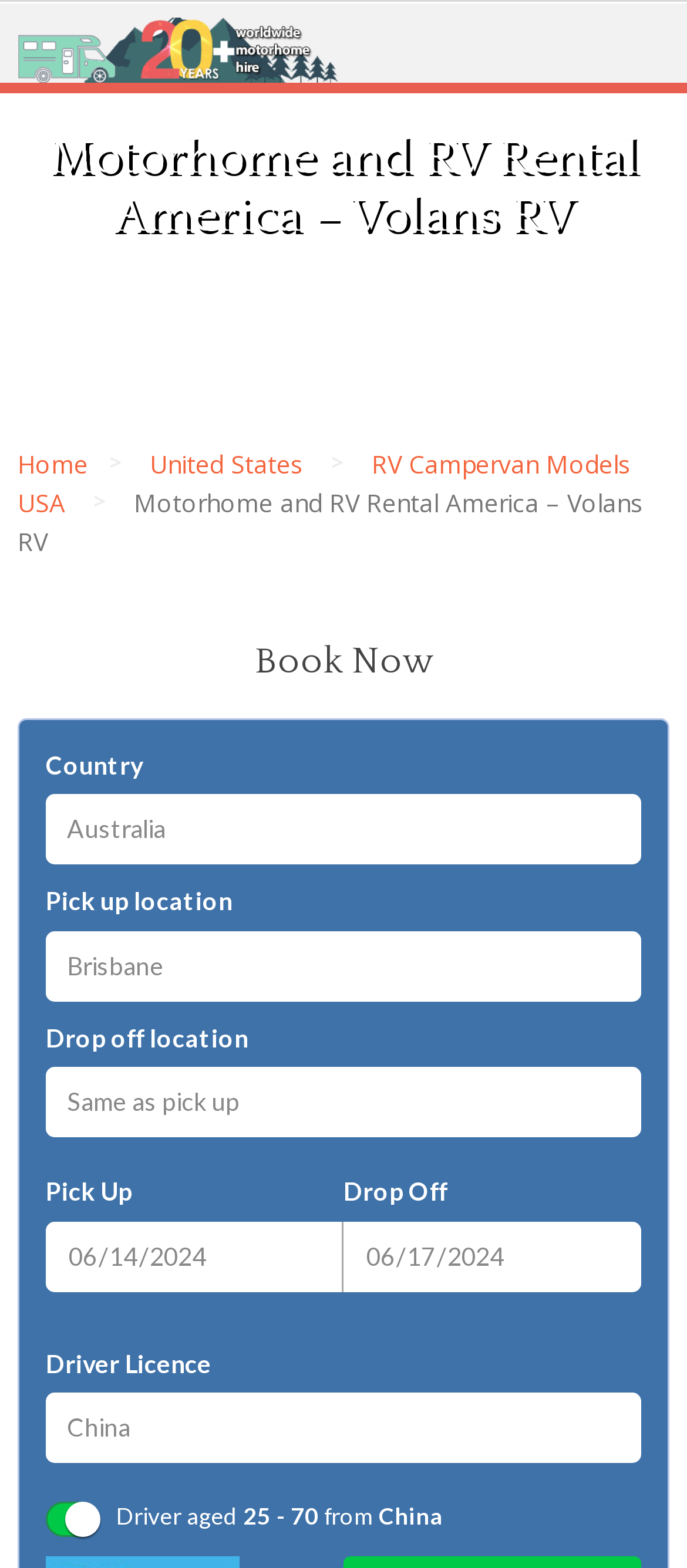Look at the image and write a detailed answer to the question: 
What is the age range for drivers?

The webpage specifies the age range for drivers, which is between 25 and 70 years old, as indicated by the text 'Driver aged 25 - 70'.